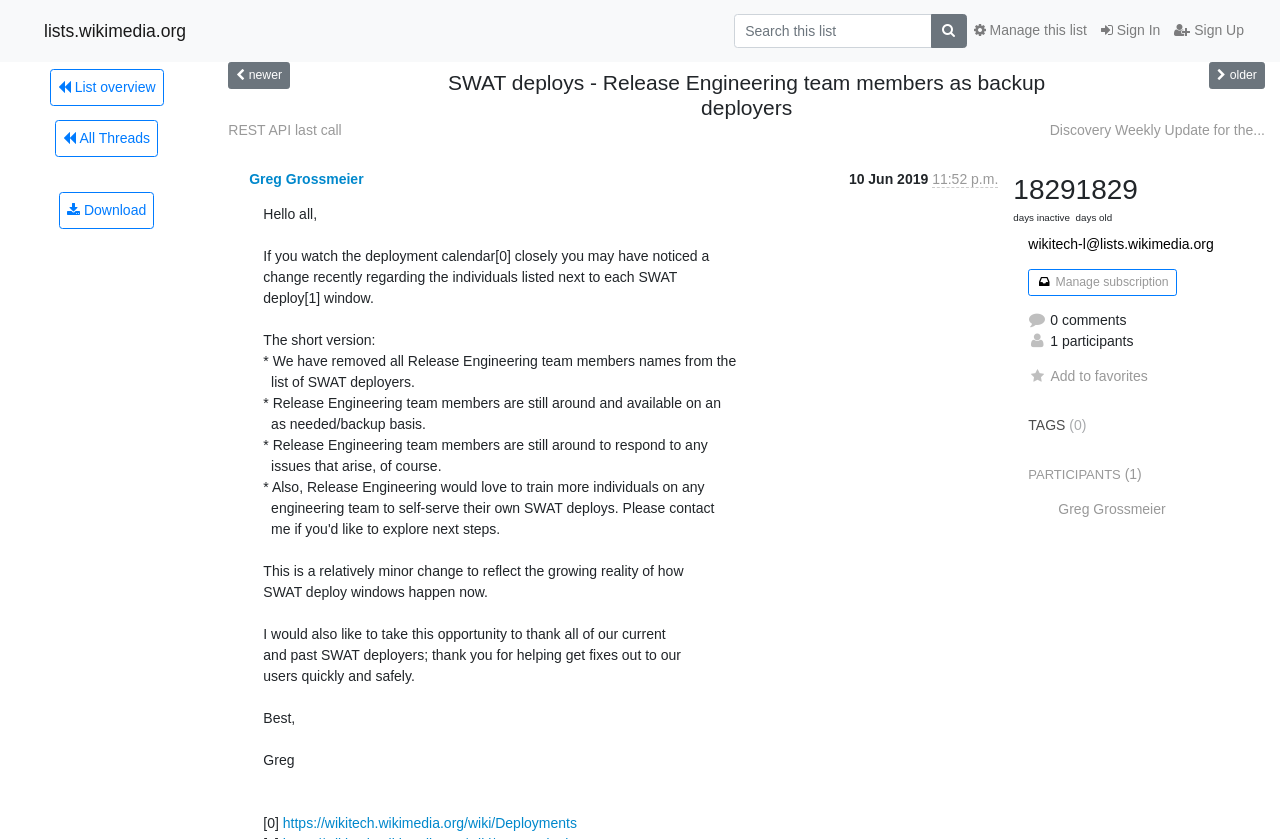Pinpoint the bounding box coordinates of the element that must be clicked to accomplish the following instruction: "Sign In". The coordinates should be in the format of four float numbers between 0 and 1, i.e., [left, top, right, bottom].

[0.855, 0.016, 0.912, 0.058]